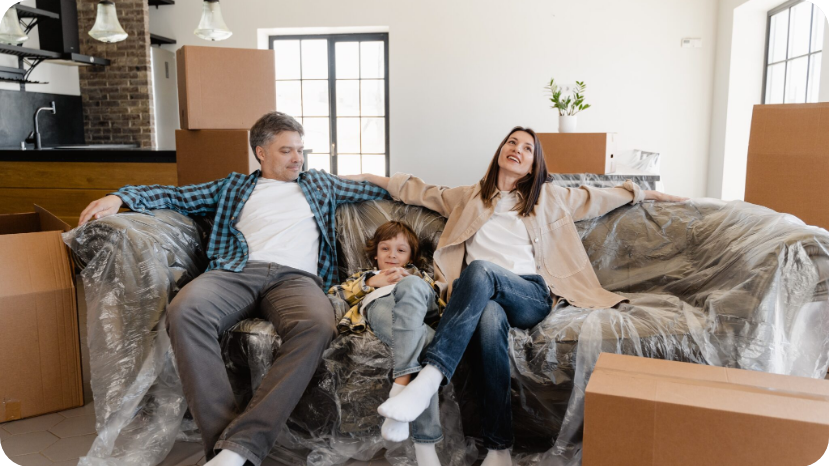Provide a thorough and detailed caption for the image.

The image captures a warm and intimate moment of a family settling into their new home. A smiling couple, dressed casually, sits on a couch covered in plastic wrapping, signifying a recent move. Between them is a cheerful young boy, creating a cozy family dynamic. In the background, moving boxes are seen stacked neatly, hinting at the beginning of a new chapter. The open windows allow natural light to illuminate the space, enhancing the feeling of hope and new beginnings as they adjust to their new surroundings. This visual perfectly embodies the joys and challenges of family life, especially when making significant decisions about the ideal area for raising children.